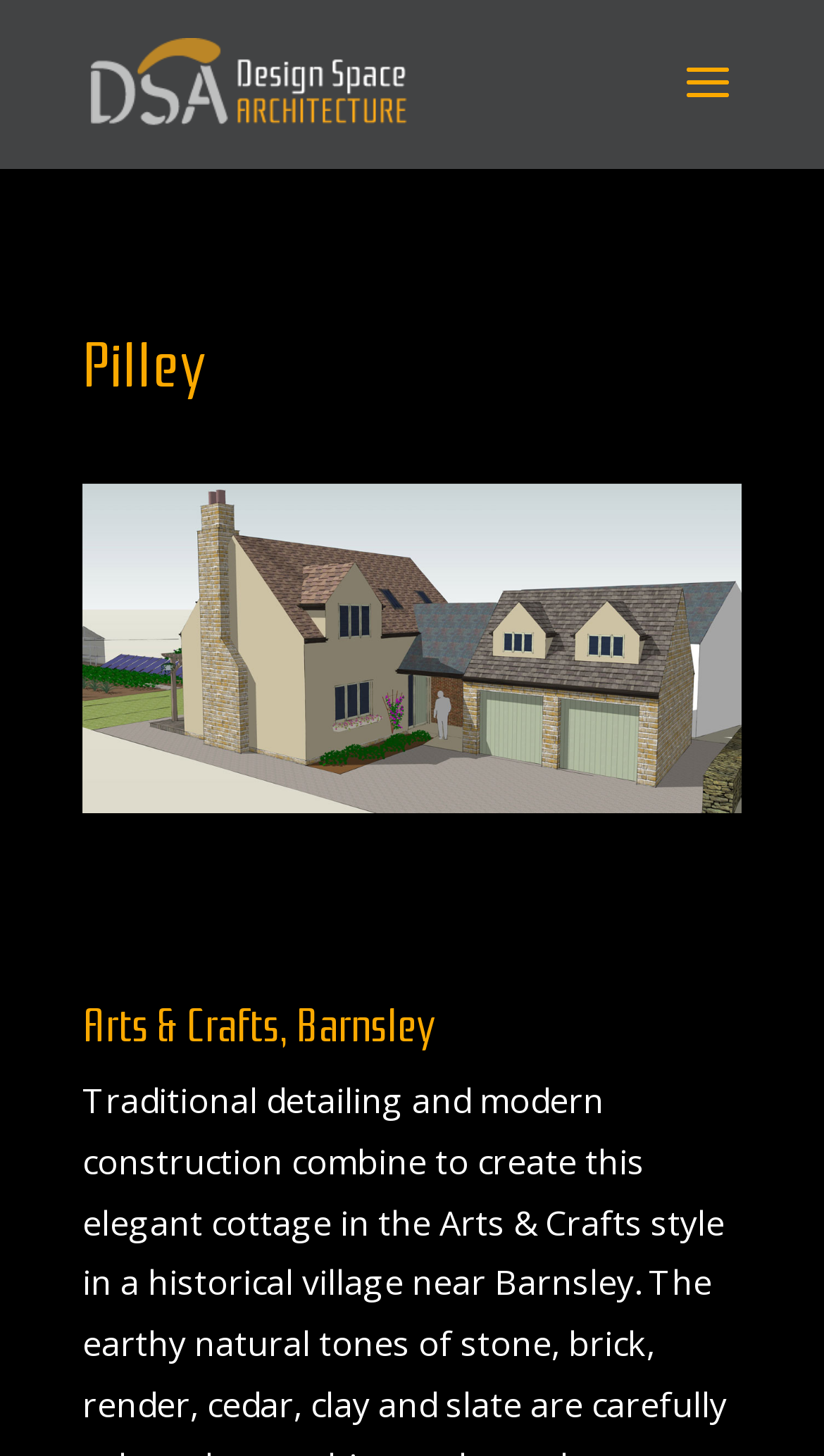Using the provided description title="Pilley New Build bespoke homes", find the bounding box coordinates for the UI element. Provide the coordinates in (top-left x, top-left y, bottom-right x, bottom-right y) format, ensuring all values are between 0 and 1.

[0.1, 0.537, 0.9, 0.564]